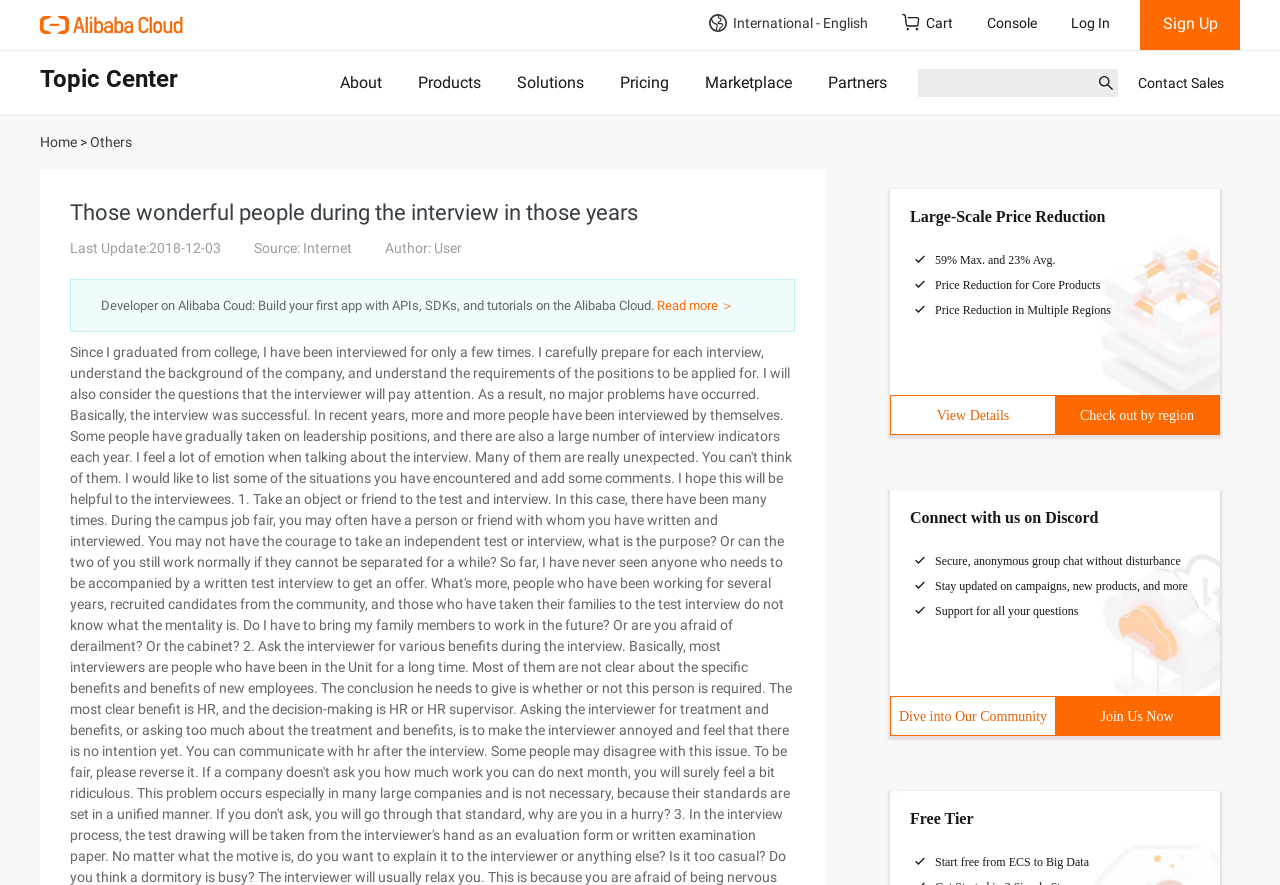Using the provided element description "Dive into Our Community", determine the bounding box coordinates of the UI element.

[0.696, 0.788, 0.824, 0.831]